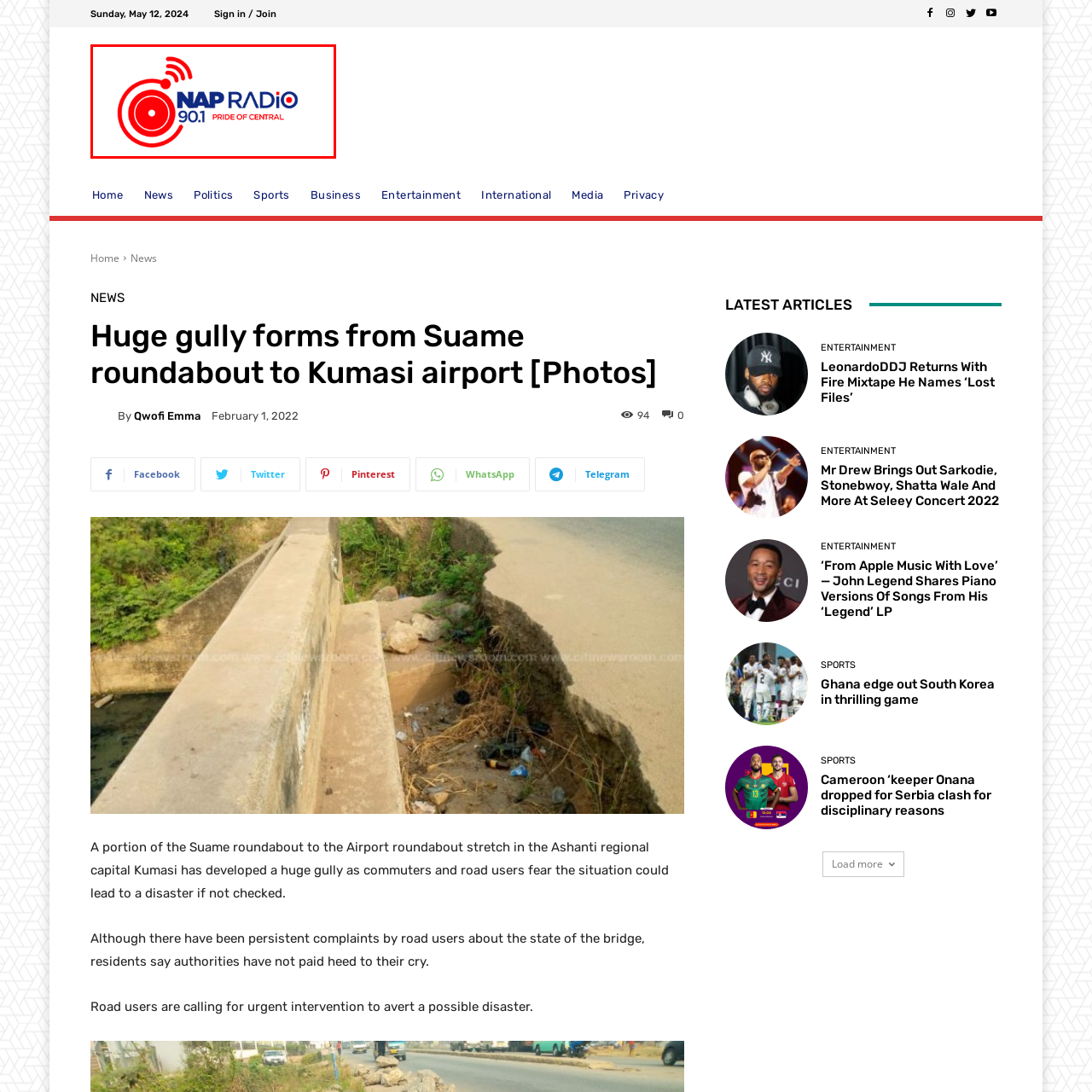Refer to the section enclosed in the red box, What is the frequency for tuning in to Nap Radio? Please answer briefly with a single word or phrase.

90.1